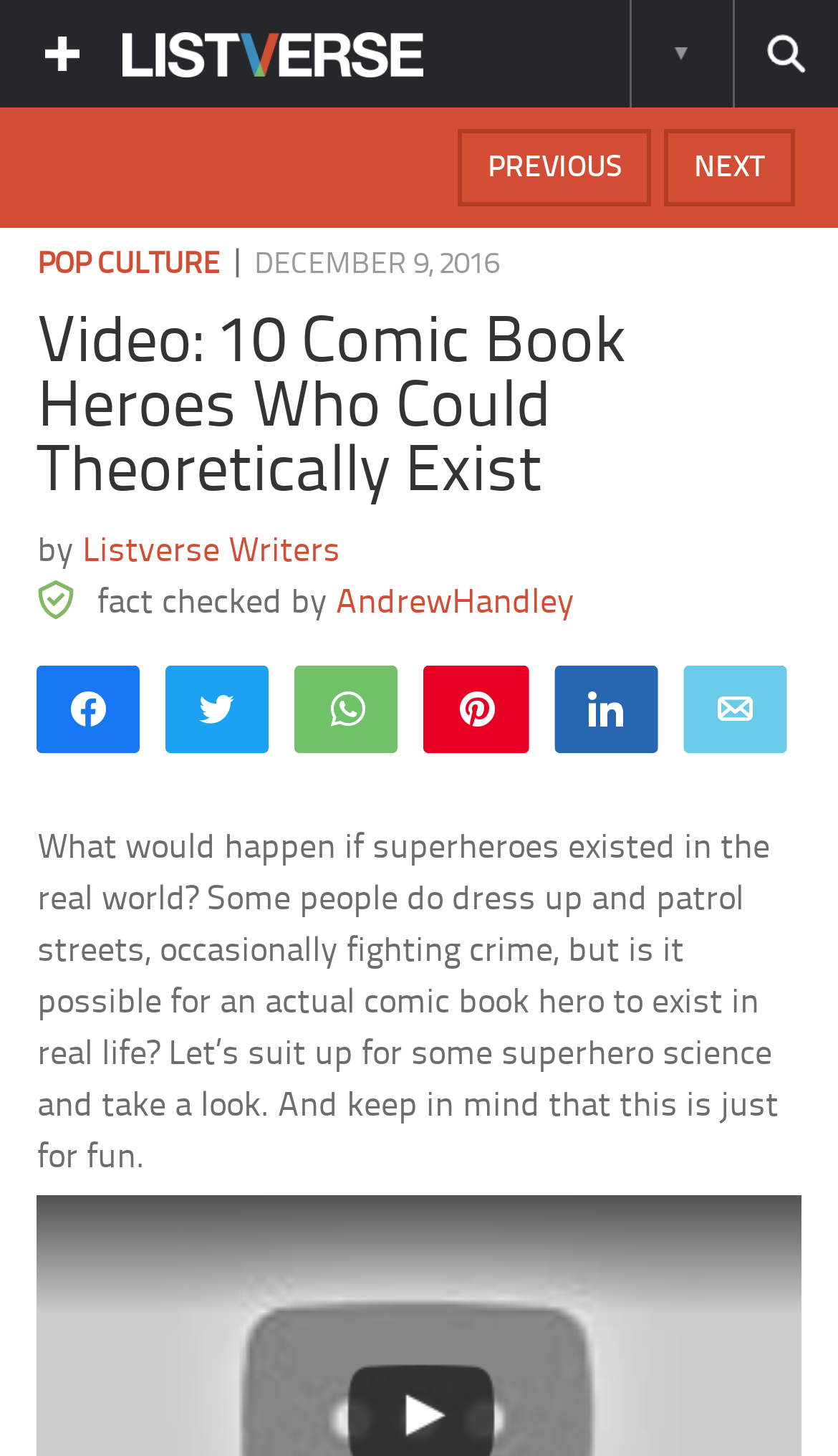What is the category of this article?
Please use the visual content to give a single word or phrase answer.

POP CULTURE